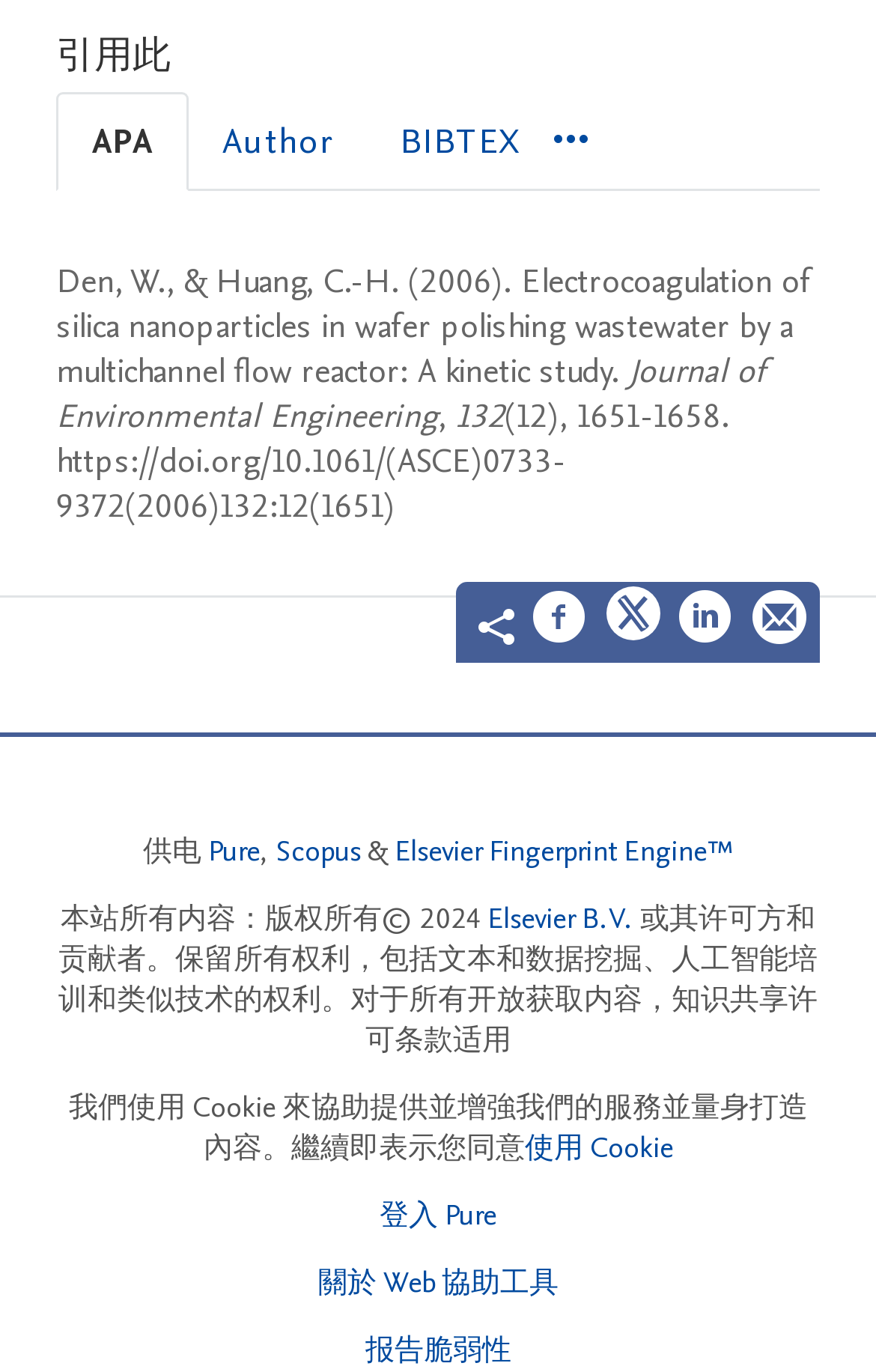Identify the bounding box coordinates for the UI element described by the following text: "Pure". Provide the coordinates as four float numbers between 0 and 1, in the format [left, top, right, bottom].

[0.237, 0.605, 0.296, 0.635]